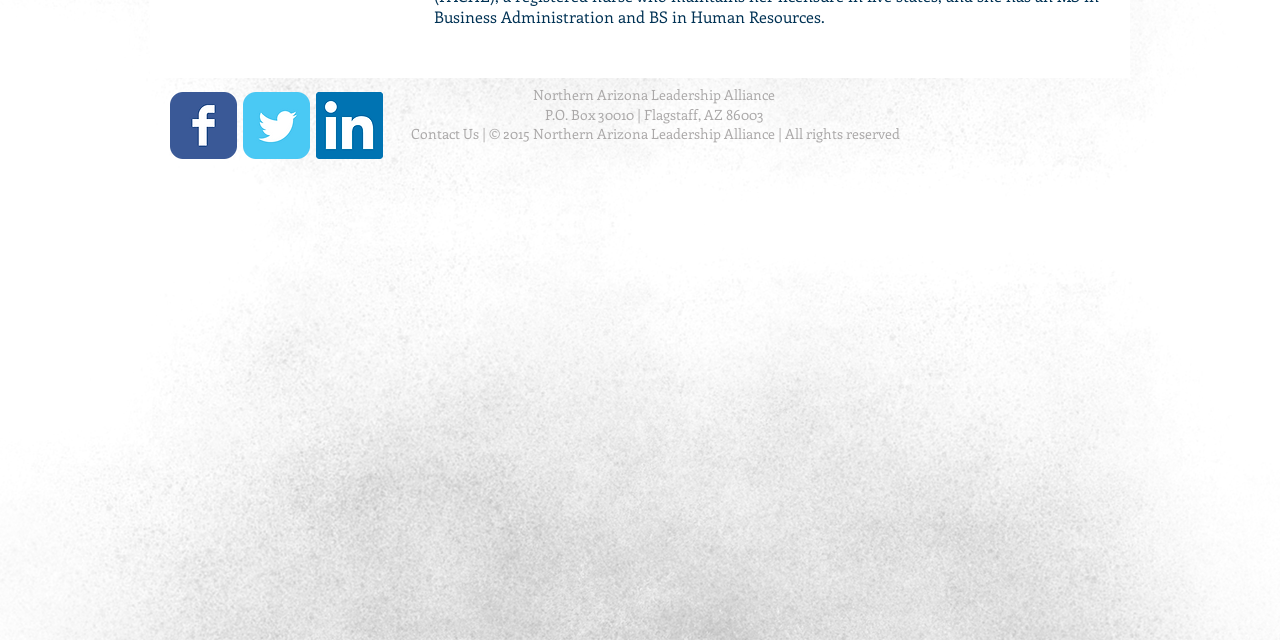Extract the bounding box for the UI element that matches this description: "aria-label="LinkedIn Social Icon"".

[0.247, 0.144, 0.299, 0.248]